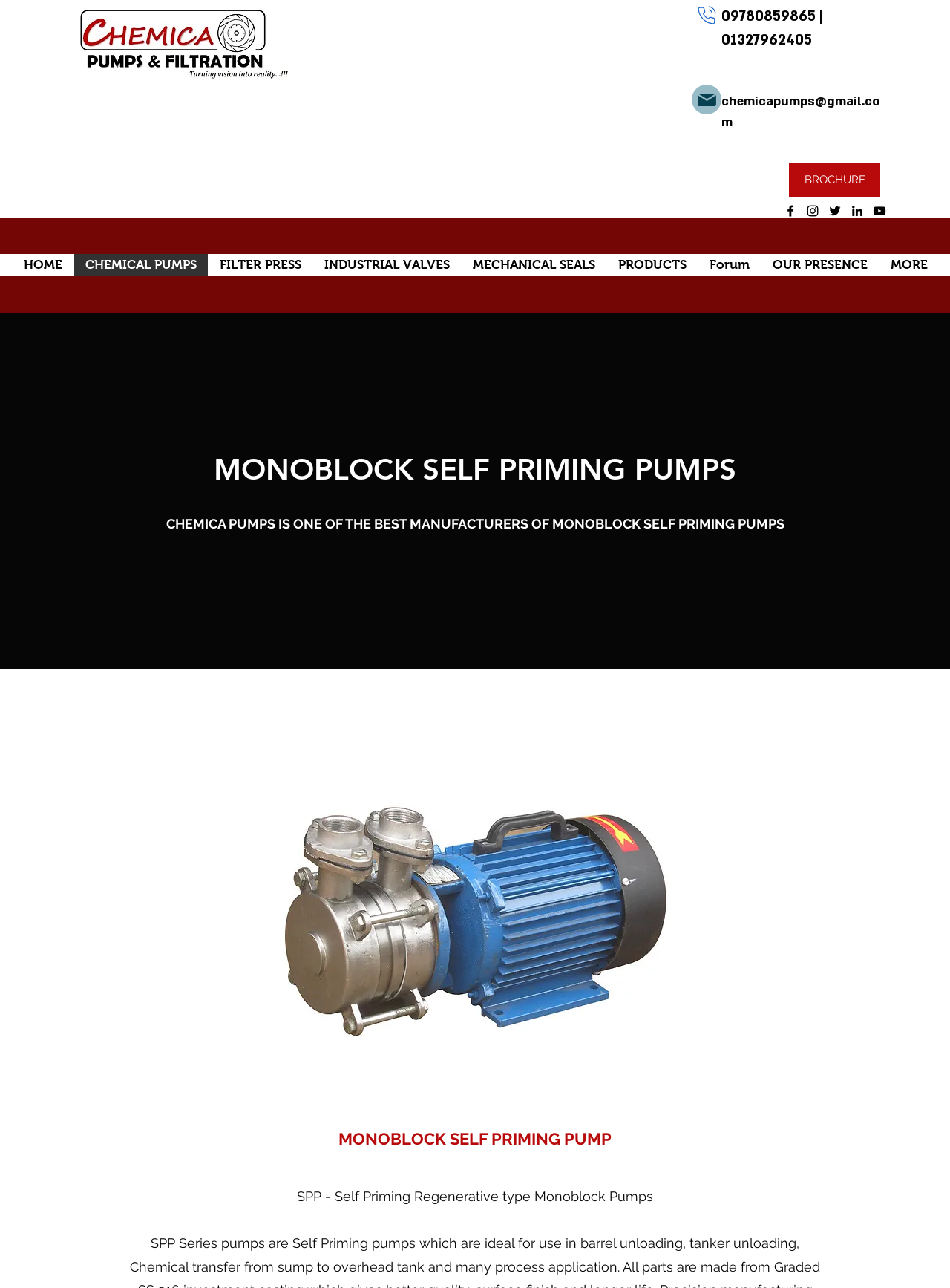What is the email address of Chemica Pumps?
Refer to the image and offer an in-depth and detailed answer to the question.

The email address can be found in the heading element with the text 'chemicapumps@gmail.com' which is located at the top right corner of the webpage.